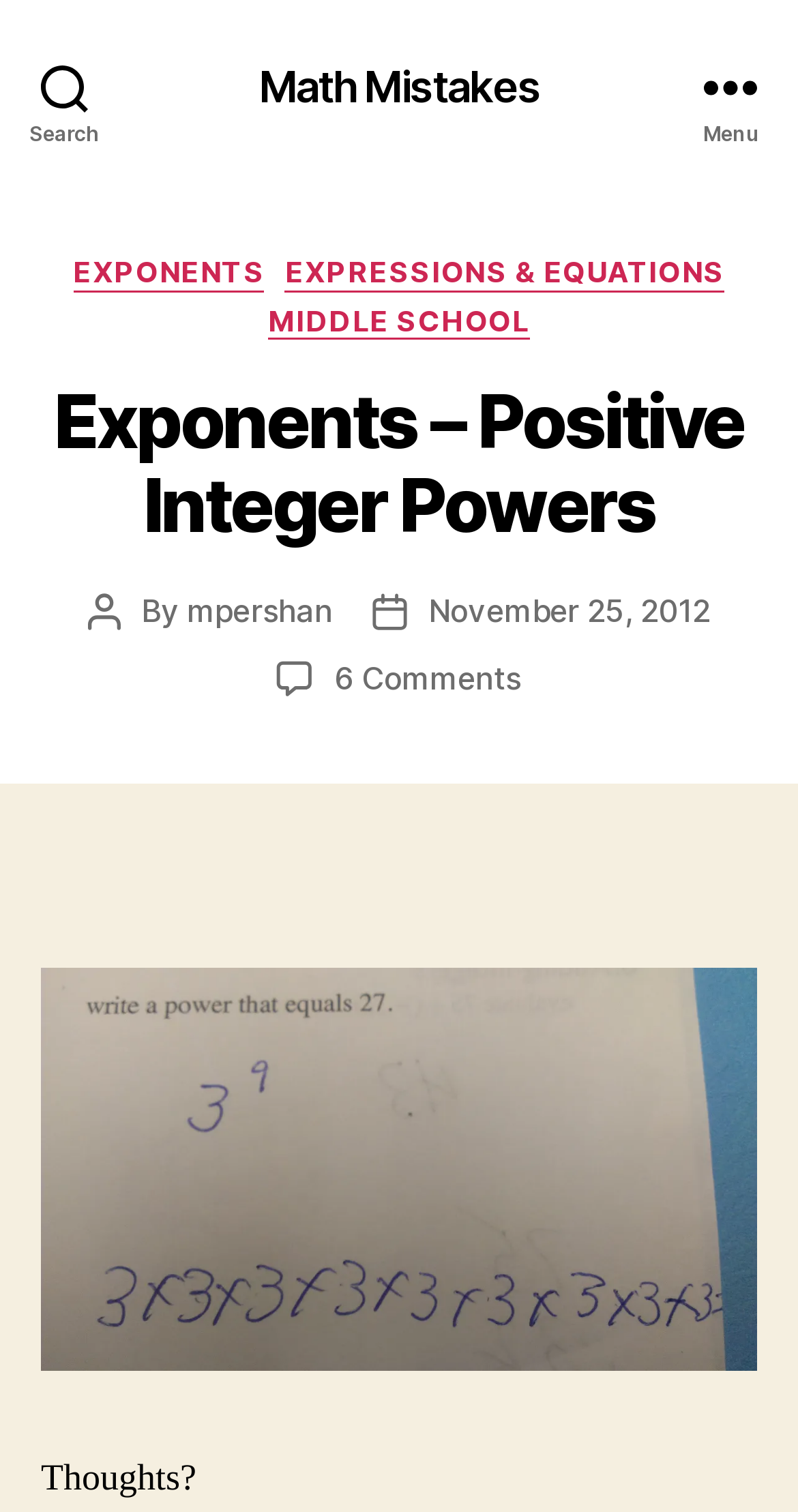Use one word or a short phrase to answer the question provided: 
What is the date of the post?

November 25, 2012